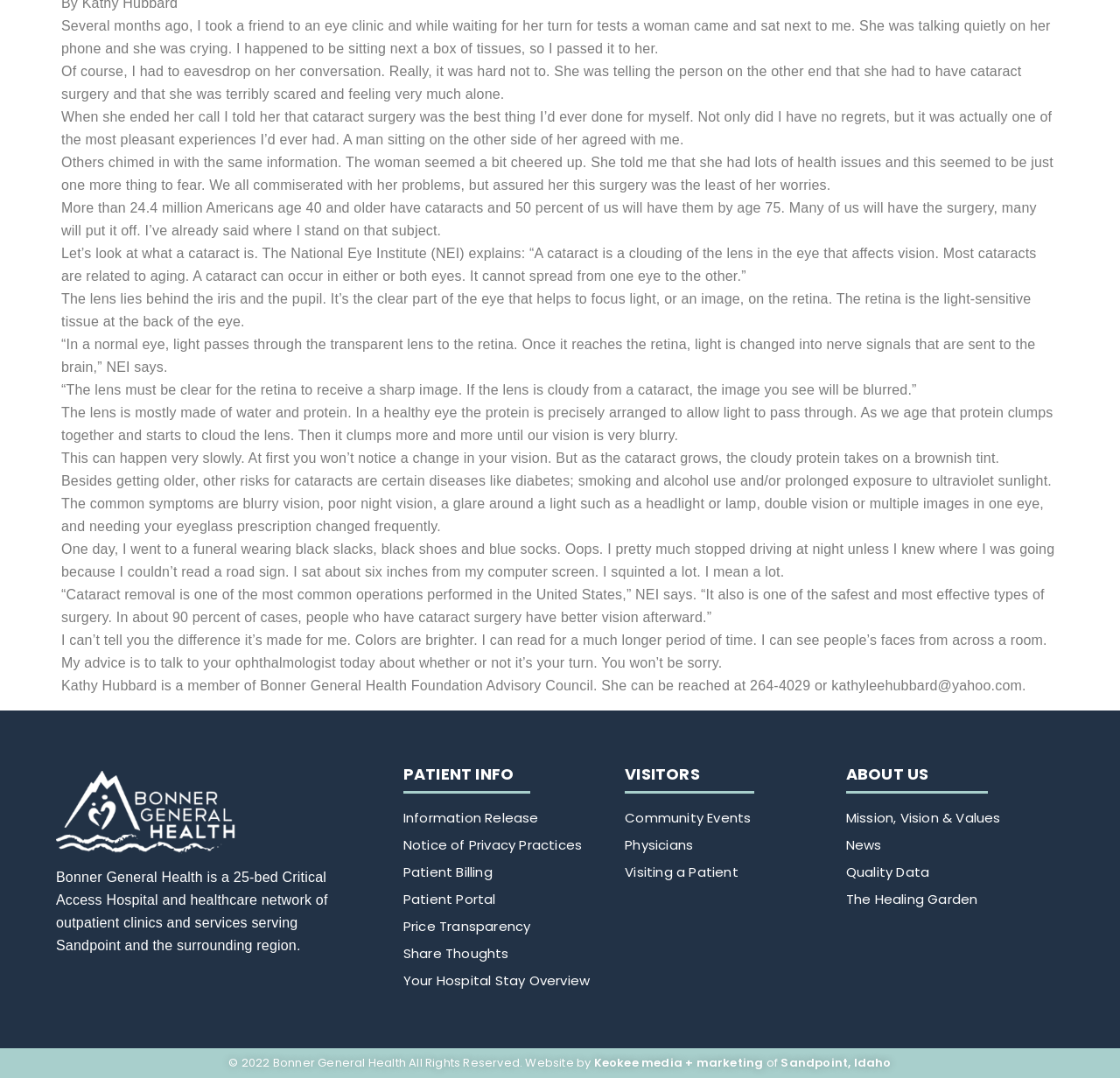Using the element description: "Sandpoint, Idaho", determine the bounding box coordinates for the specified UI element. The coordinates should be four float numbers between 0 and 1, [left, top, right, bottom].

[0.697, 0.978, 0.796, 0.993]